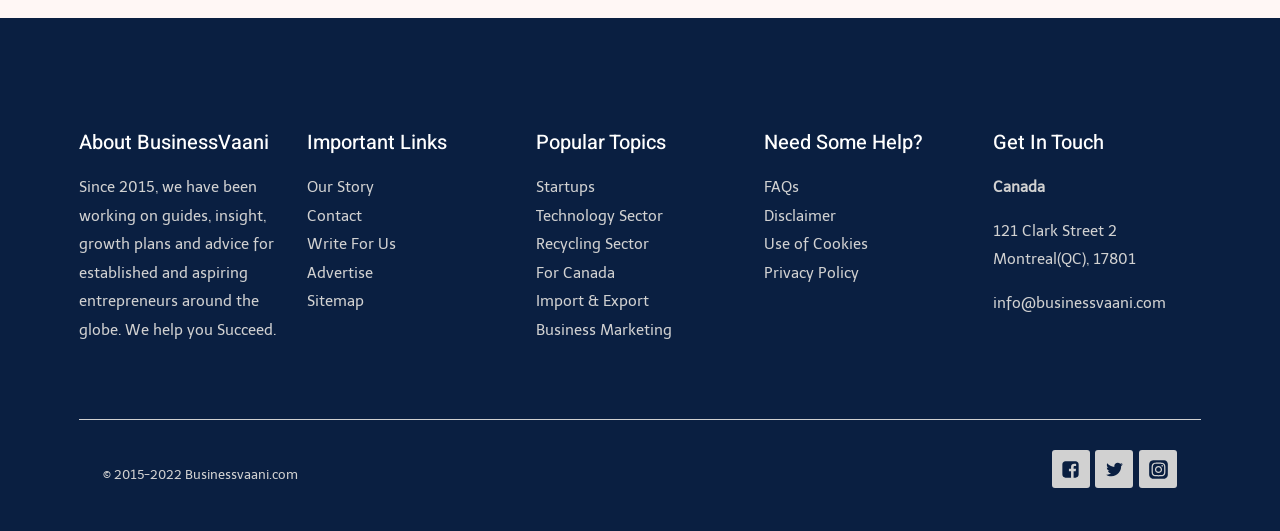What is the address of BusinessVaani in Canada?
We need a detailed and exhaustive answer to the question. Please elaborate.

The static text '121 Clark Street 2 Montreal(QC), 17801' is present under the heading 'Get In Touch', which suggests that it is the address of BusinessVaani in Canada.